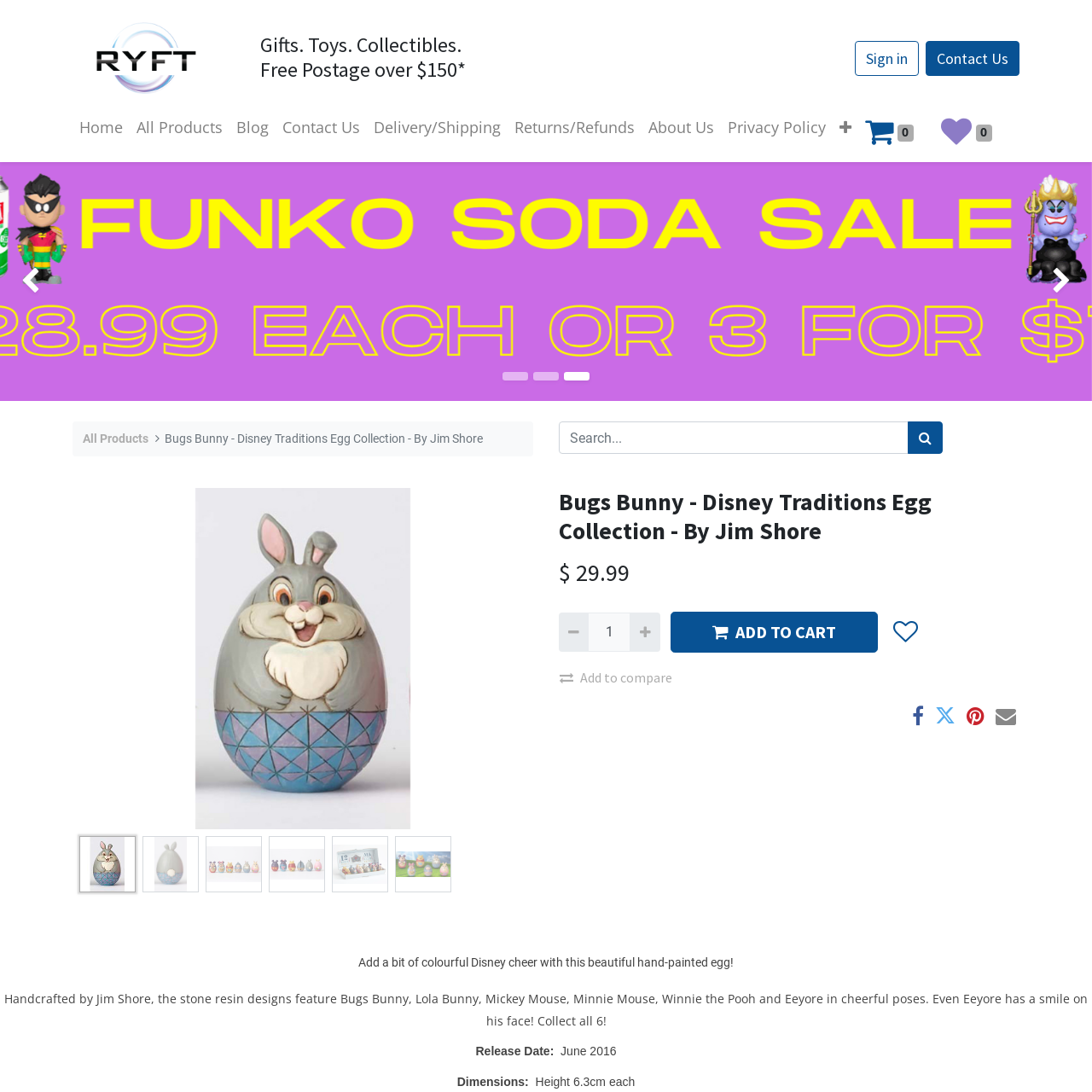Based on what you see in the screenshot, provide a thorough answer to this question: What is the name of the product?

I found the name of the product by looking at the heading element with the text 'Bugs Bunny - Disney Traditions Egg Collection - By Jim Shore' which is located at the top of the page, and also by examining the image elements with the same text.